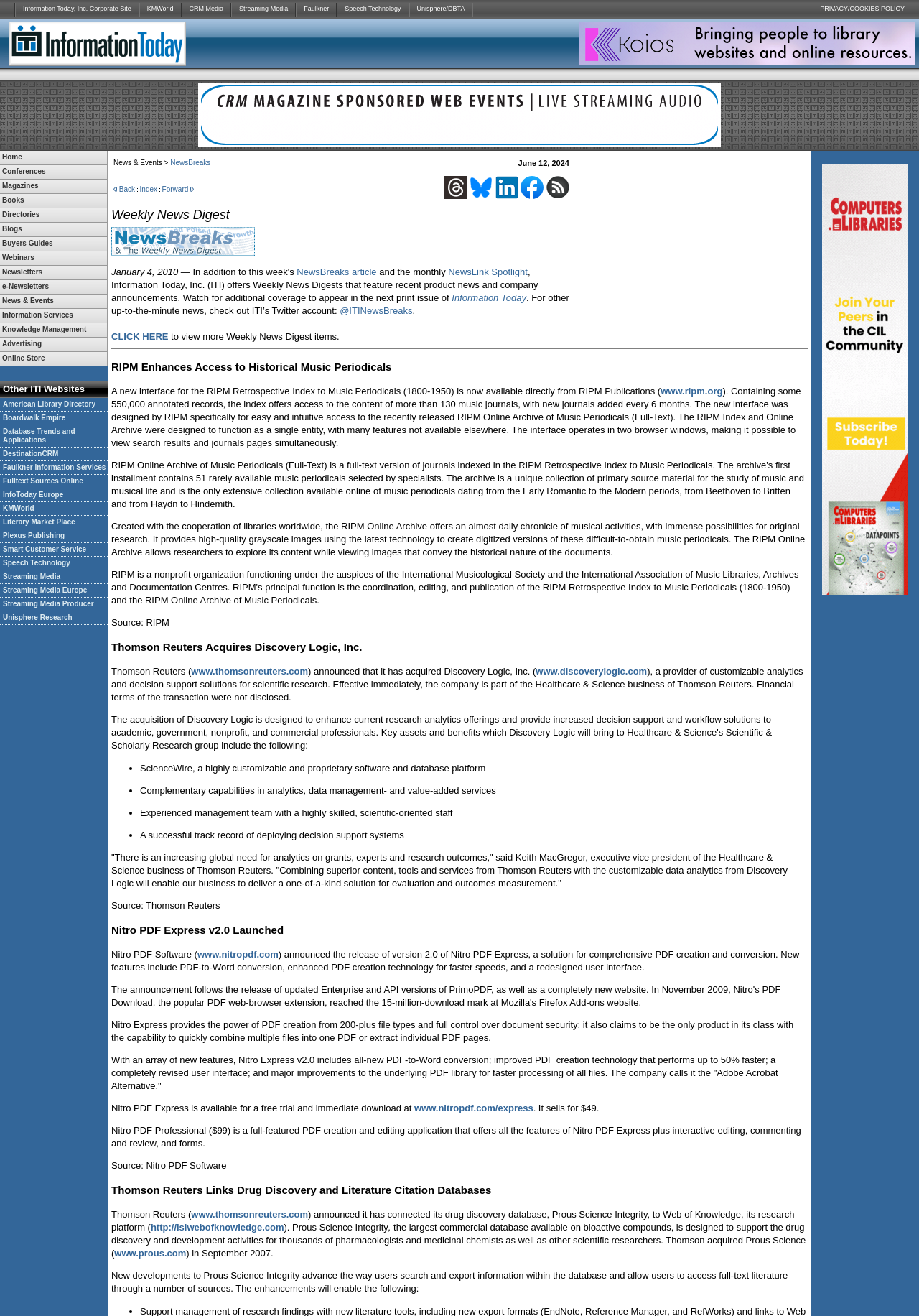Provide a single word or phrase to answer the given question: 
What is the first item in the list of ITI websites?

American Library Directory